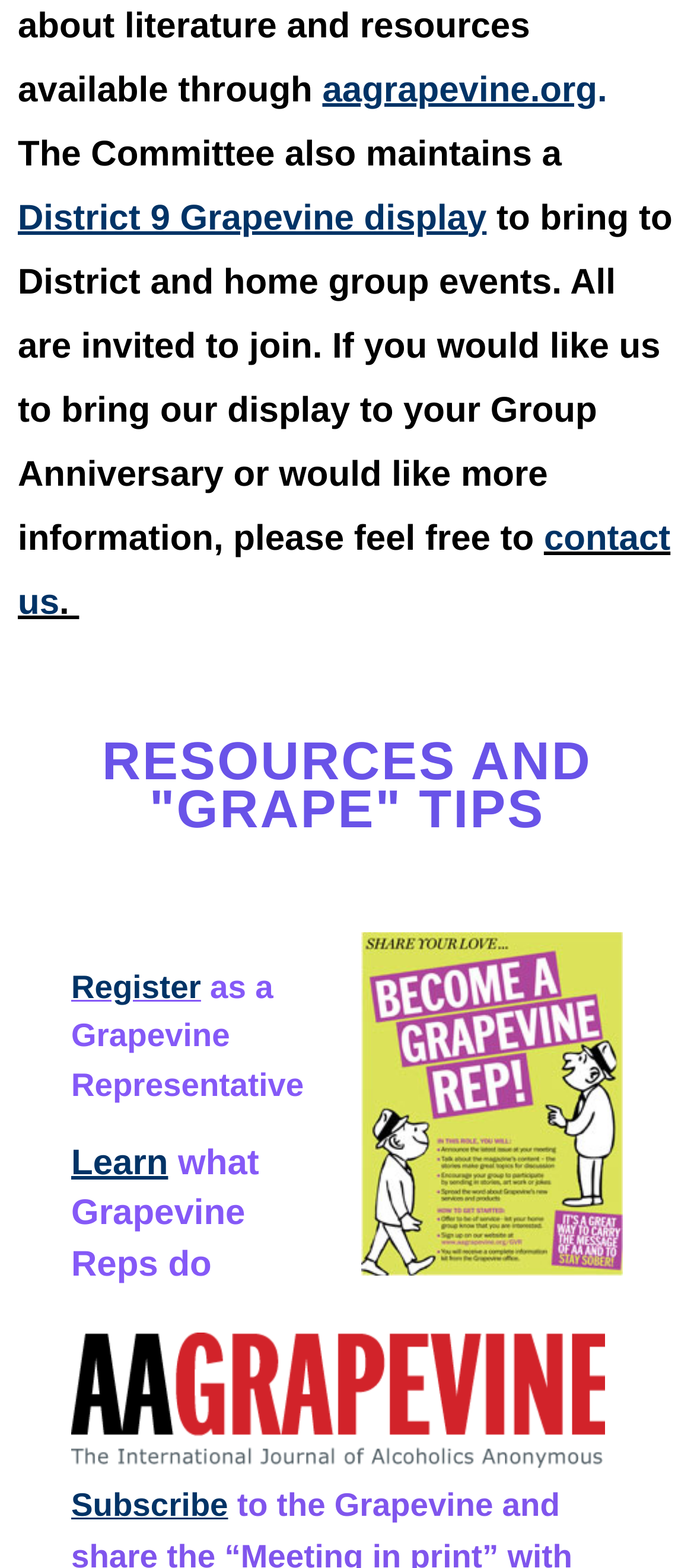Answer succinctly with a single word or phrase:
What is the purpose of the display?

to bring to District and home group events